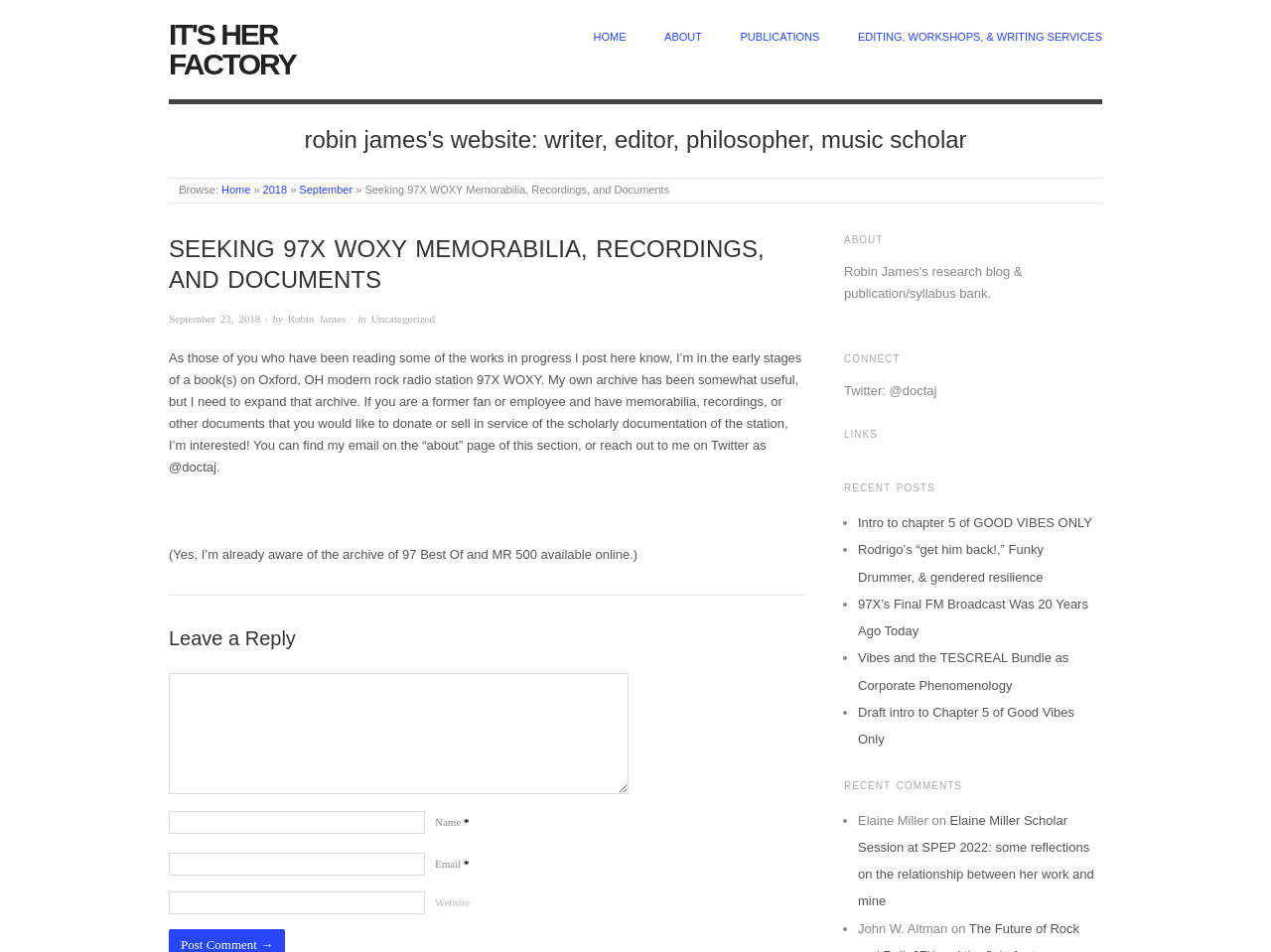Identify the bounding box coordinates of the region I need to click to complete this instruction: "View 'A Grade Rolex Replica' category".

None